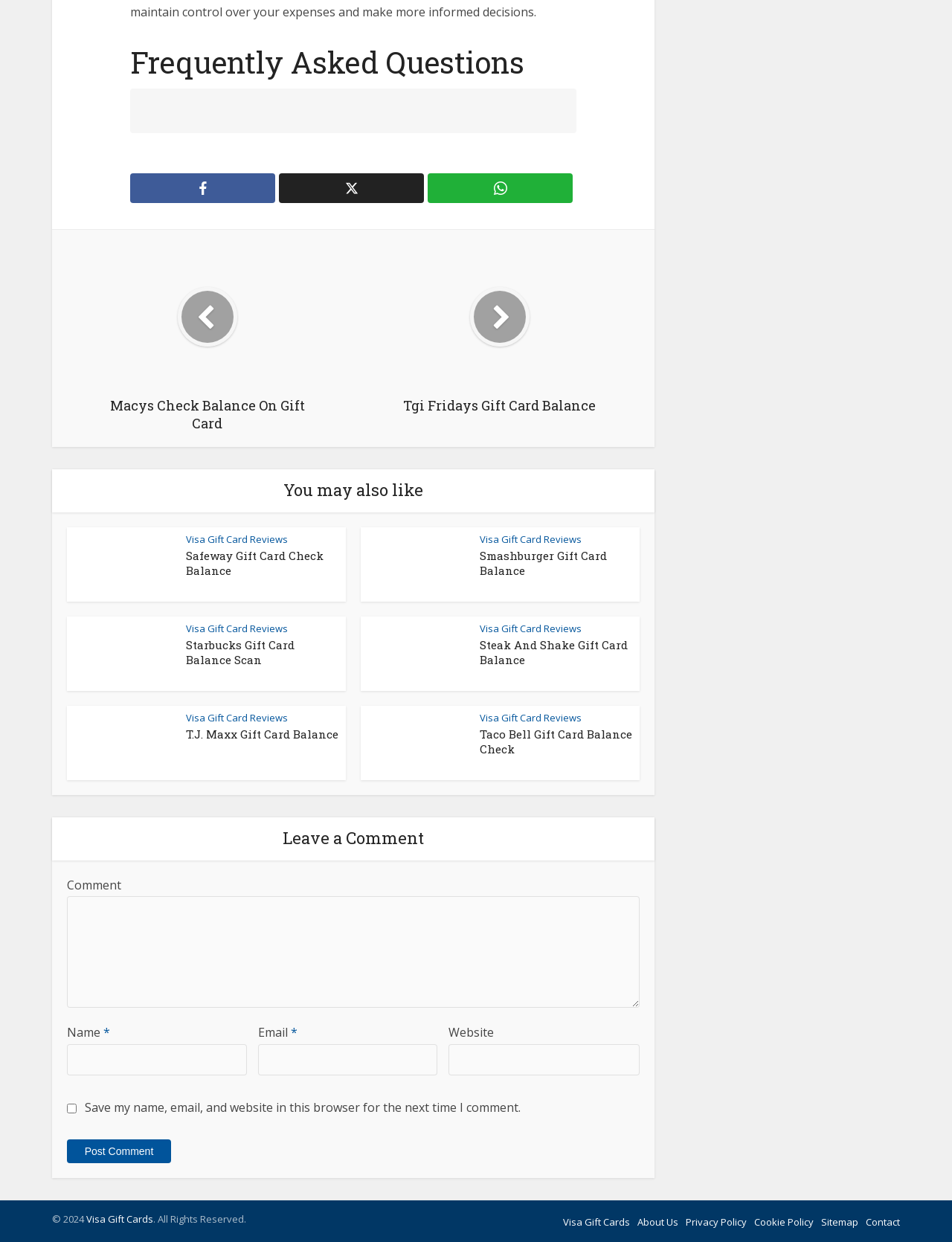Determine the bounding box coordinates of the clickable region to follow the instruction: "Leave a comment".

[0.055, 0.658, 0.688, 0.693]